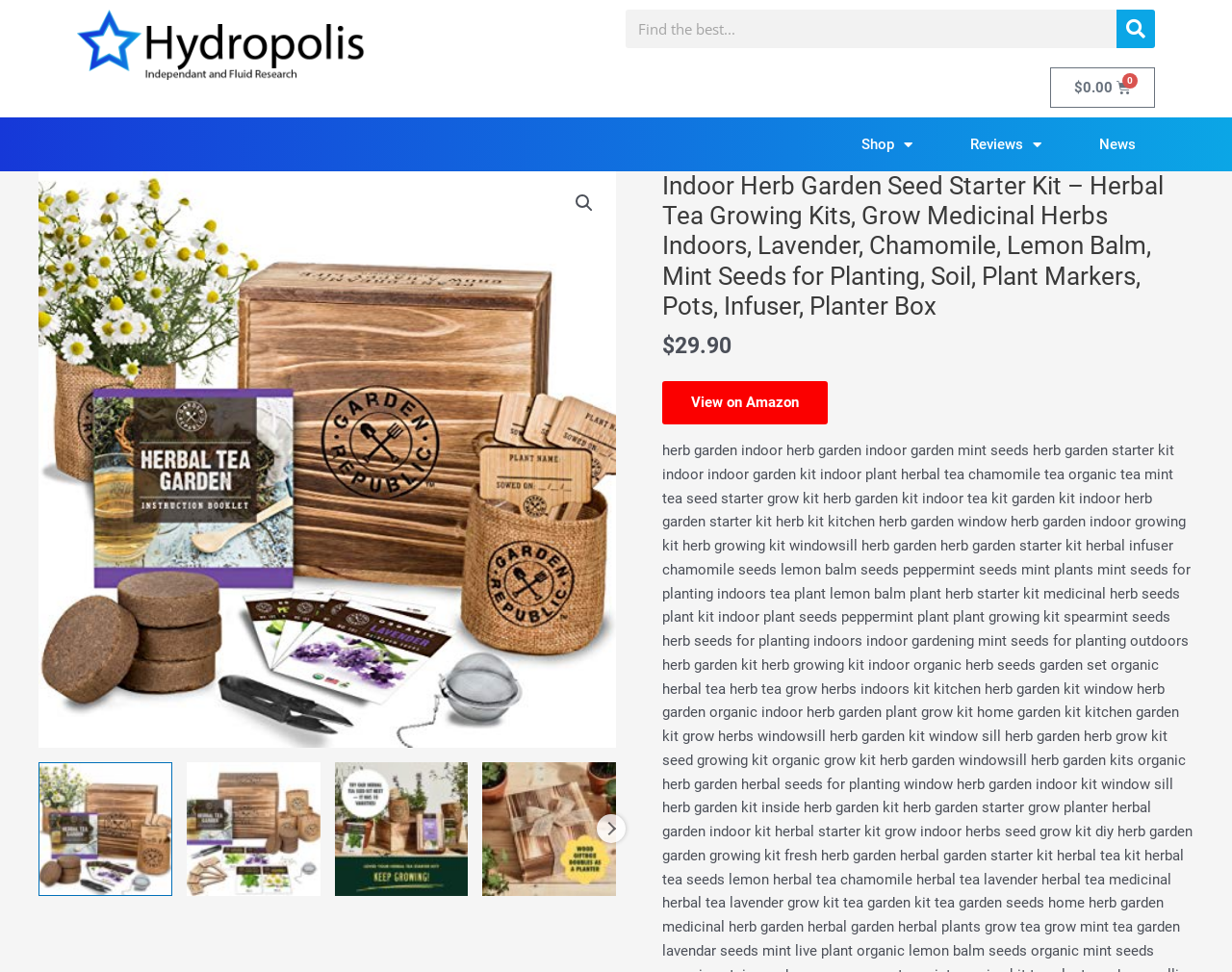What is the text of the link located below the main heading?
Please provide a single word or phrase in response based on the screenshot.

View on Amazon